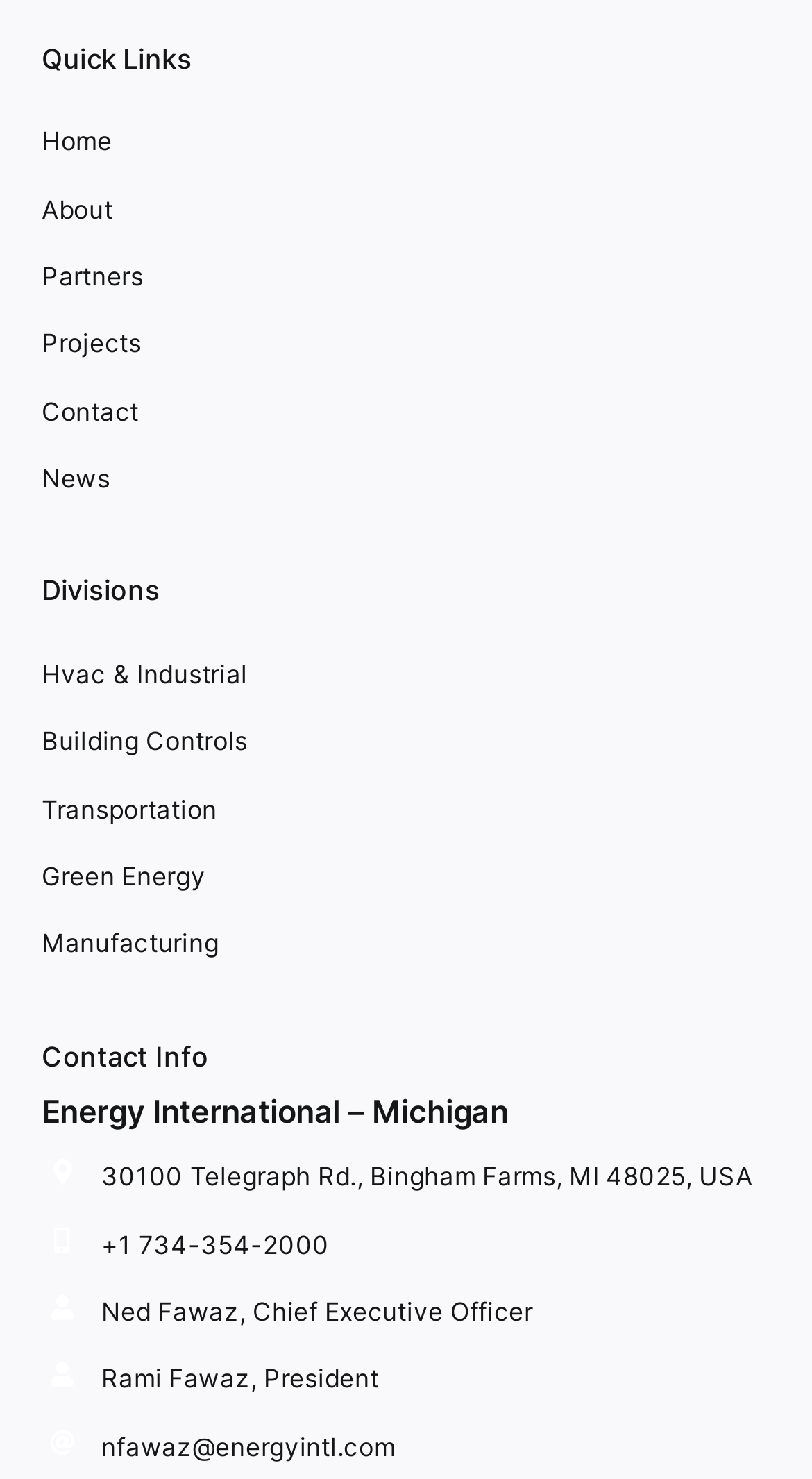Please identify the bounding box coordinates of the clickable area that will fulfill the following instruction: "contact us". The coordinates should be in the format of four float numbers between 0 and 1, i.e., [left, top, right, bottom].

[0.051, 0.267, 0.171, 0.288]